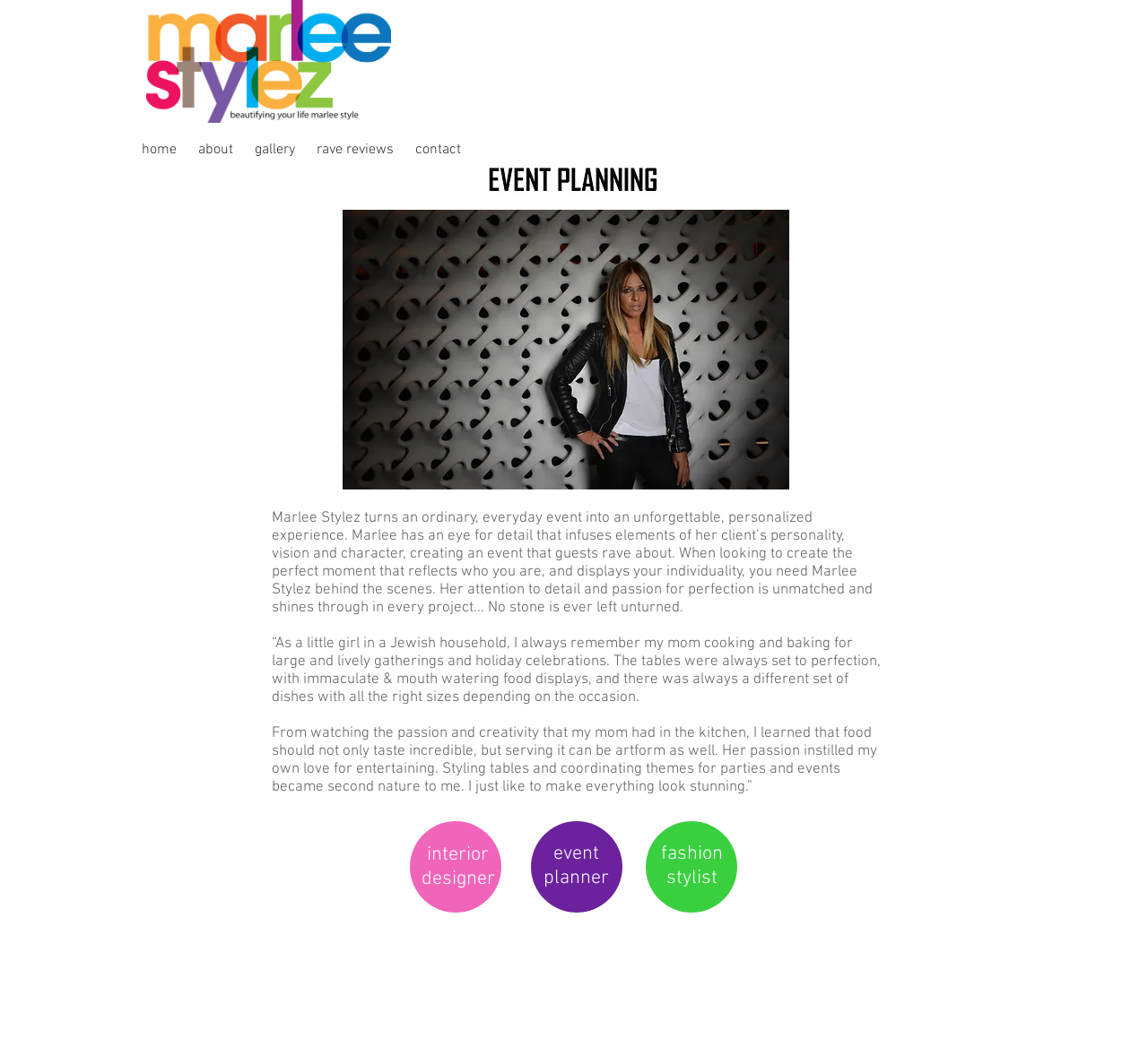What is the tone of Marlee Stylez's writing?
From the details in the image, provide a complete and detailed answer to the question.

The text on the webpage, particularly the quote from Marlee Stylez, has a personal and reflective tone, suggesting that she is sharing her own experiences and thoughts with the reader.